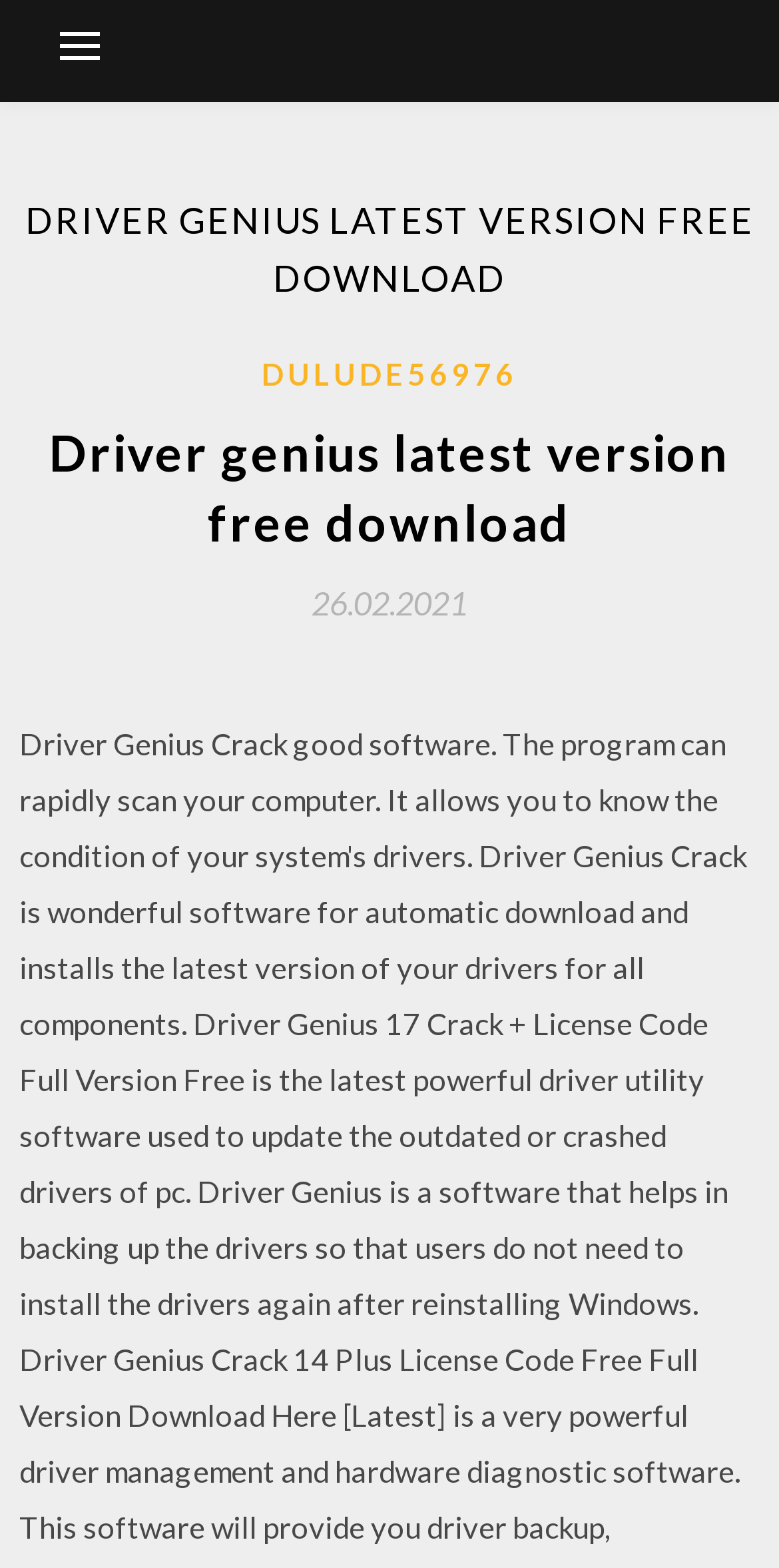Detail the webpage's structure and highlights in your description.

The webpage is about downloading the latest version of Driver Genius, a free text-to-speech app. At the top-left corner, there is a button that controls the primary menu. Below the button, there is a large header that spans almost the entire width of the page, displaying the title "DRIVER GENIUS LATEST VERSION FREE DOWNLOAD" in bold font. 

Underneath the header, there is another section that contains a link to "DULUDE56976" positioned roughly at the center of the page. To the left of this link, there is a smaller heading that repeats the title "Driver genius latest version free download". 

Further down, there is a link to a specific date, "26.02.2021", which is accompanied by a time element. This link is positioned slightly to the right of the center of the page. Overall, the webpage appears to be a download page for the Driver Genius app, with a focus on providing the latest version for free.